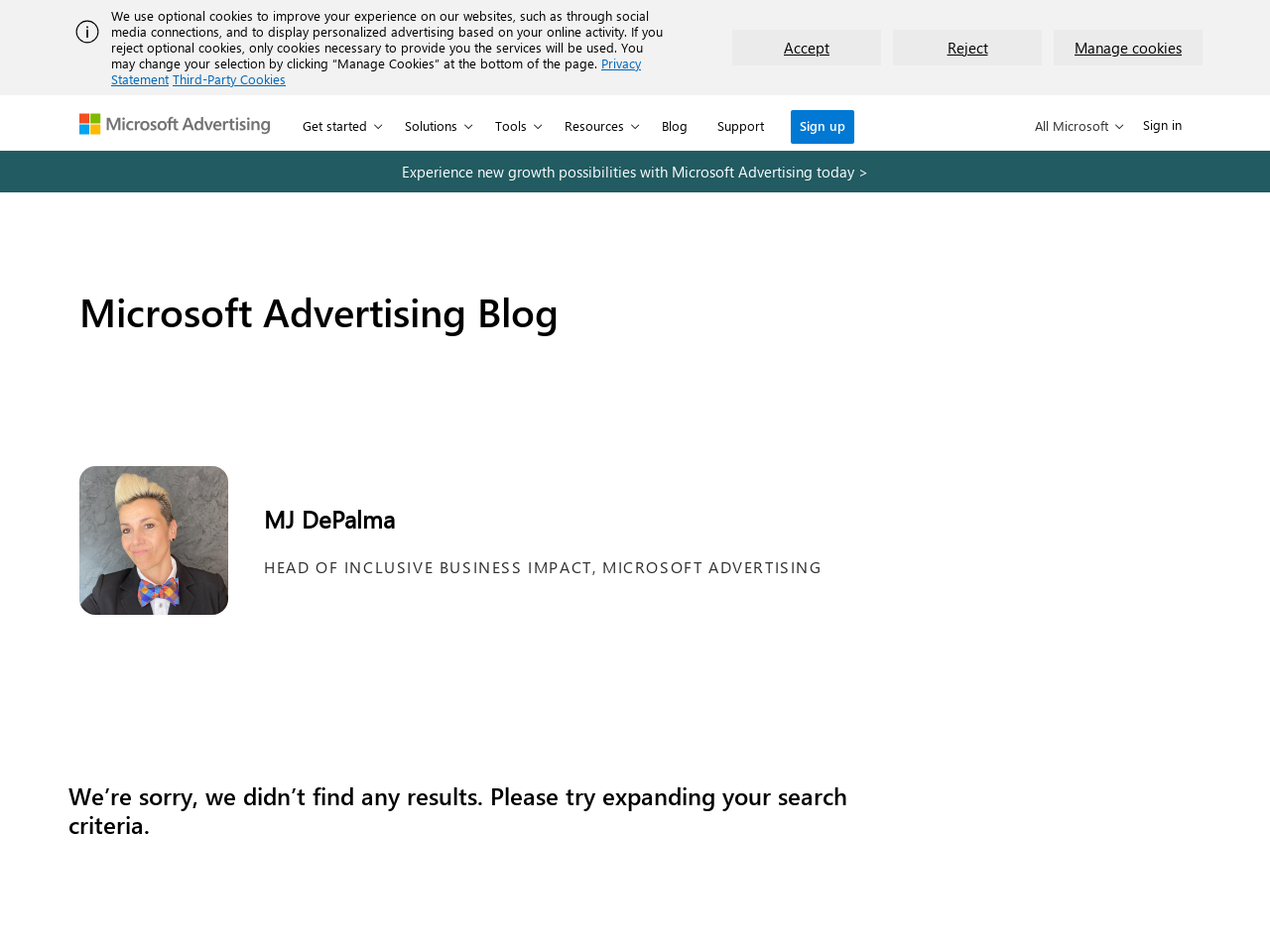Can you find the bounding box coordinates for the element to click on to achieve the instruction: "View MJ DePalma's profile"?

[0.062, 0.49, 0.18, 0.646]